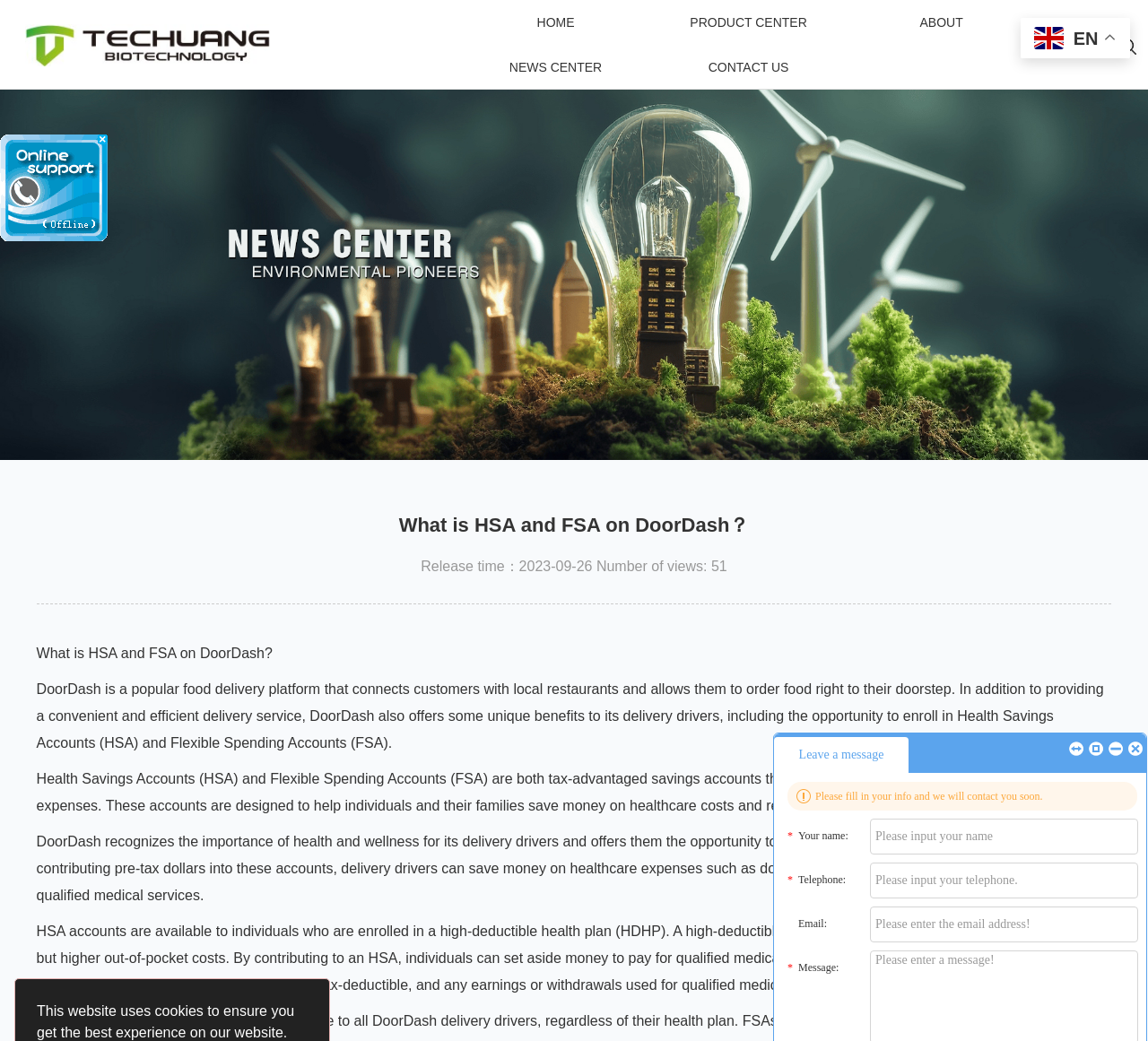Please answer the following question using a single word or phrase: 
What is the purpose of HSA and FSA?

Save money on healthcare costs